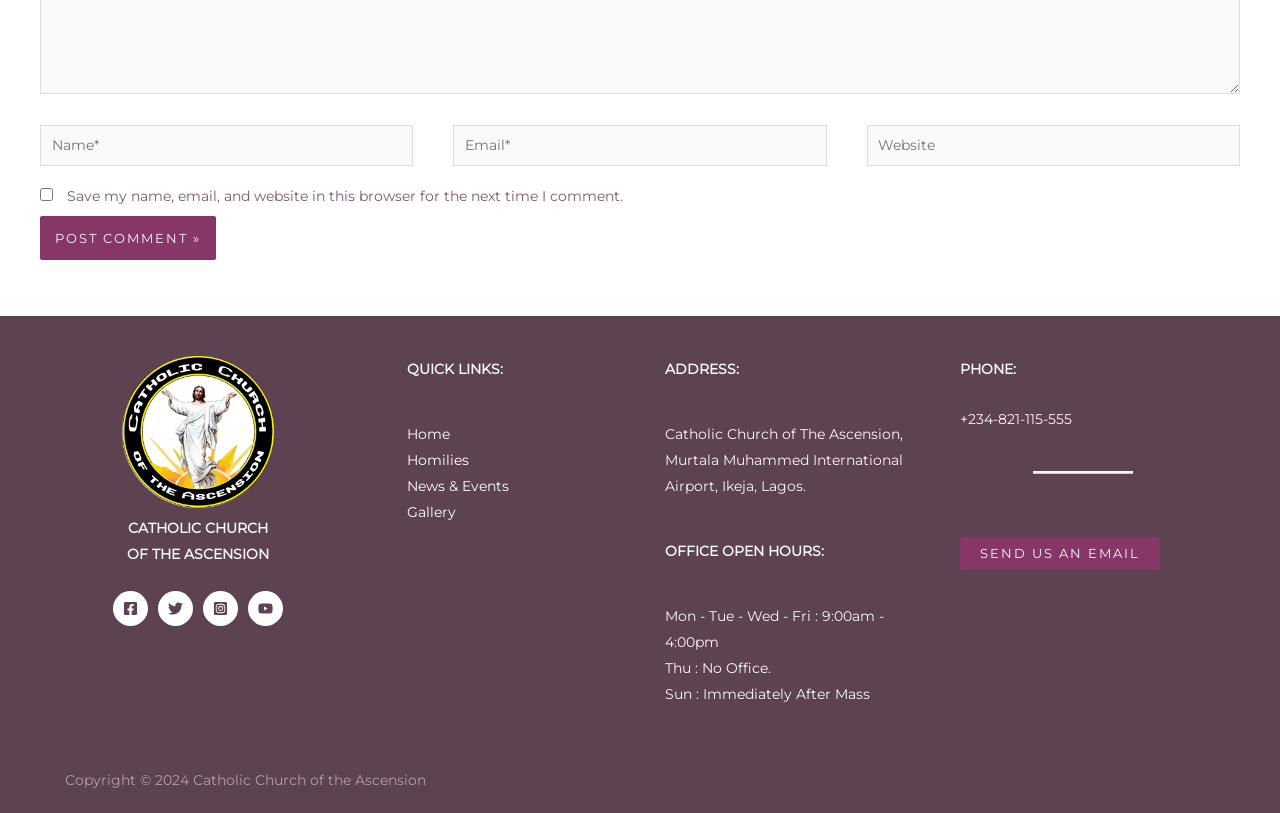What are the office open hours on Monday?
Refer to the image and offer an in-depth and detailed answer to the question.

The office open hours can be found in the footer section of the webpage, specifically in the 'Footer Widget 3' section, where it is mentioned as 'Mon - Tue - Wed - Fri : 9:00am - 4:00pm'.